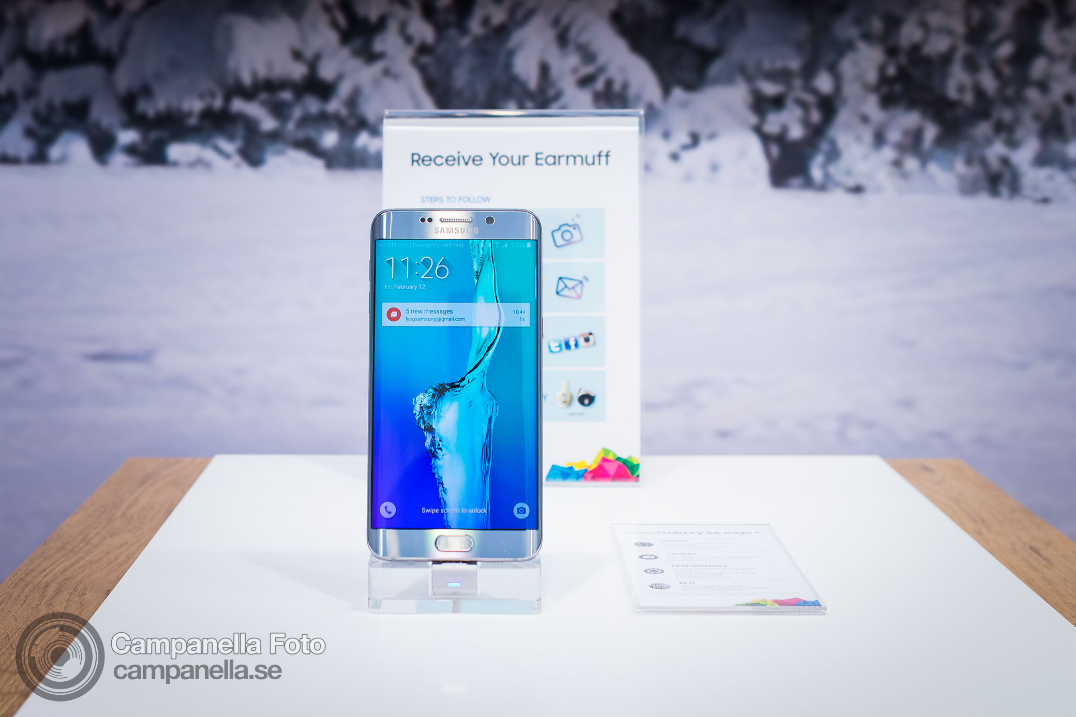Give a detailed explanation of what is happening in the image.

The image showcases a Samsung smartphone prominently displayed on a sleek wooden table at an event in Lillehammer, Norway, during the Winter Youth Olympics. The phone's screen is active, showing the time as 11:26 on February 12, along with a notification alert indicating the presence of new messages. Behind the smartphone, there is a promotional stand titled "Receive Your Earmuff," providing steps for engagement. The stand features images representing social media and messaging applications, indicating a hands-on experience for attendees. To the side, there's a printed information sheet detailing features of the Galaxy S6 model. The backdrop is a softly blurred winter scene, enhancing the event's atmosphere while highlighting the blend of technology and the Olympic spirit. The photograph is part of a promotional campaign by Samsung, aiming to engage visitors with innovative photography and interactive experiences.